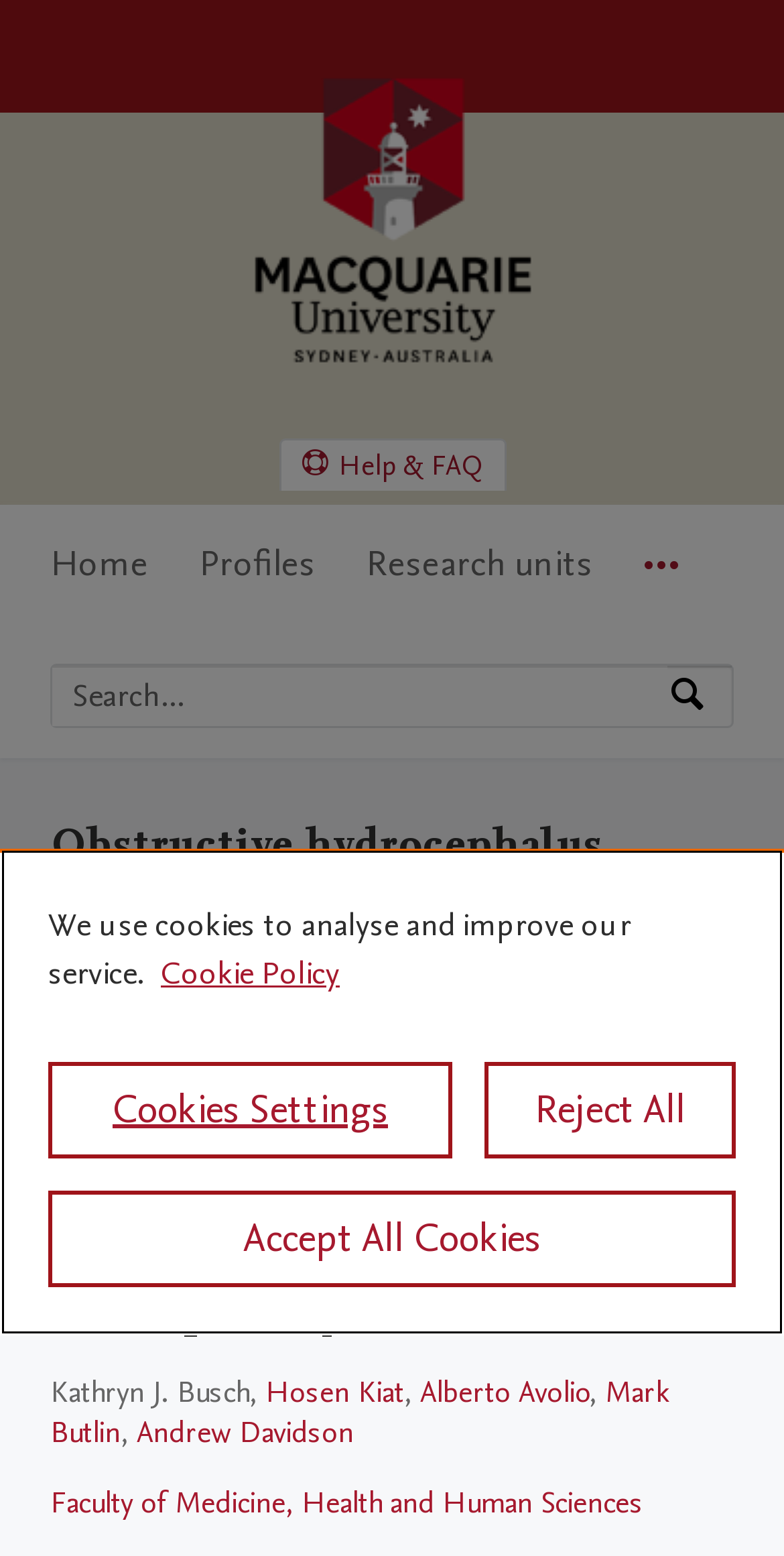Provide the bounding box coordinates for the specified HTML element described in this description: "Terms of Service". The coordinates should be four float numbers ranging from 0 to 1, in the format [left, top, right, bottom].

None